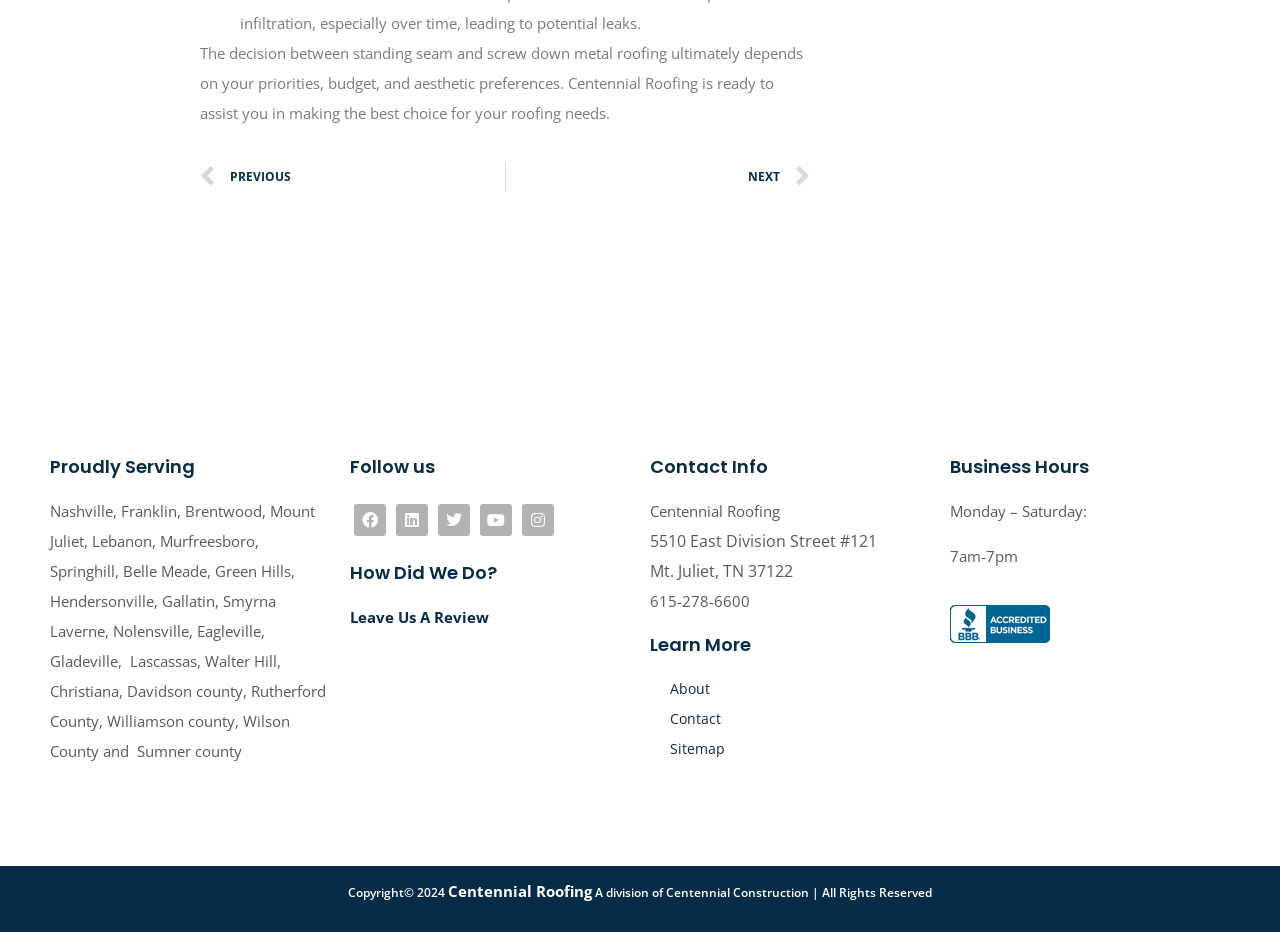Identify the bounding box coordinates for the element you need to click to achieve the following task: "Follow Centennial Roofing on Facebook". Provide the bounding box coordinates as four float numbers between 0 and 1, in the form [left, top, right, bottom].

[0.277, 0.541, 0.302, 0.576]